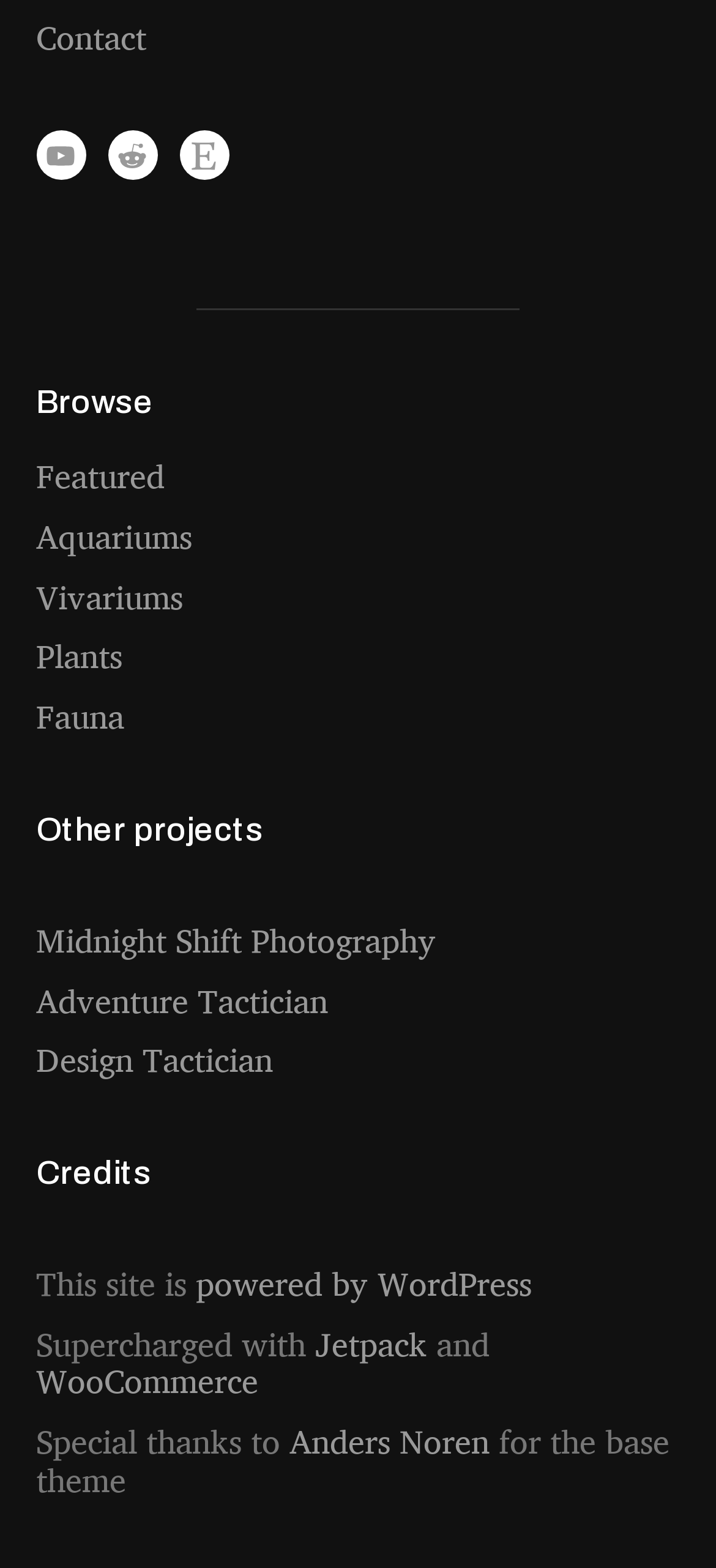Pinpoint the bounding box coordinates of the clickable area needed to execute the instruction: "visit YouTube channel". The coordinates should be specified as four float numbers between 0 and 1, i.e., [left, top, right, bottom].

[0.05, 0.084, 0.119, 0.115]